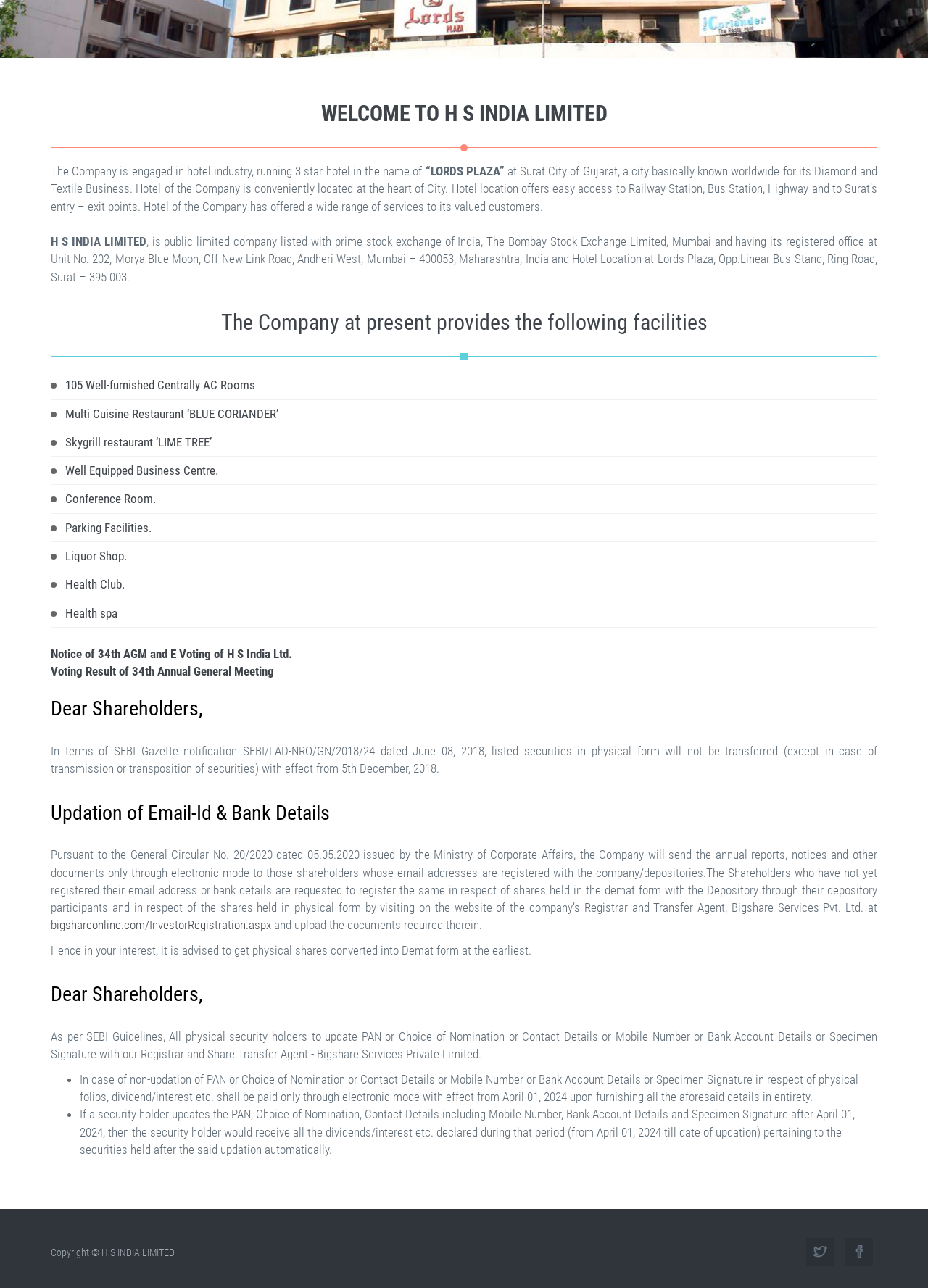Using the element description: "bigshareonline.com/InvestorRegistration.aspx", determine the bounding box coordinates for the specified UI element. The coordinates should be four float numbers between 0 and 1, [left, top, right, bottom].

[0.055, 0.713, 0.292, 0.724]